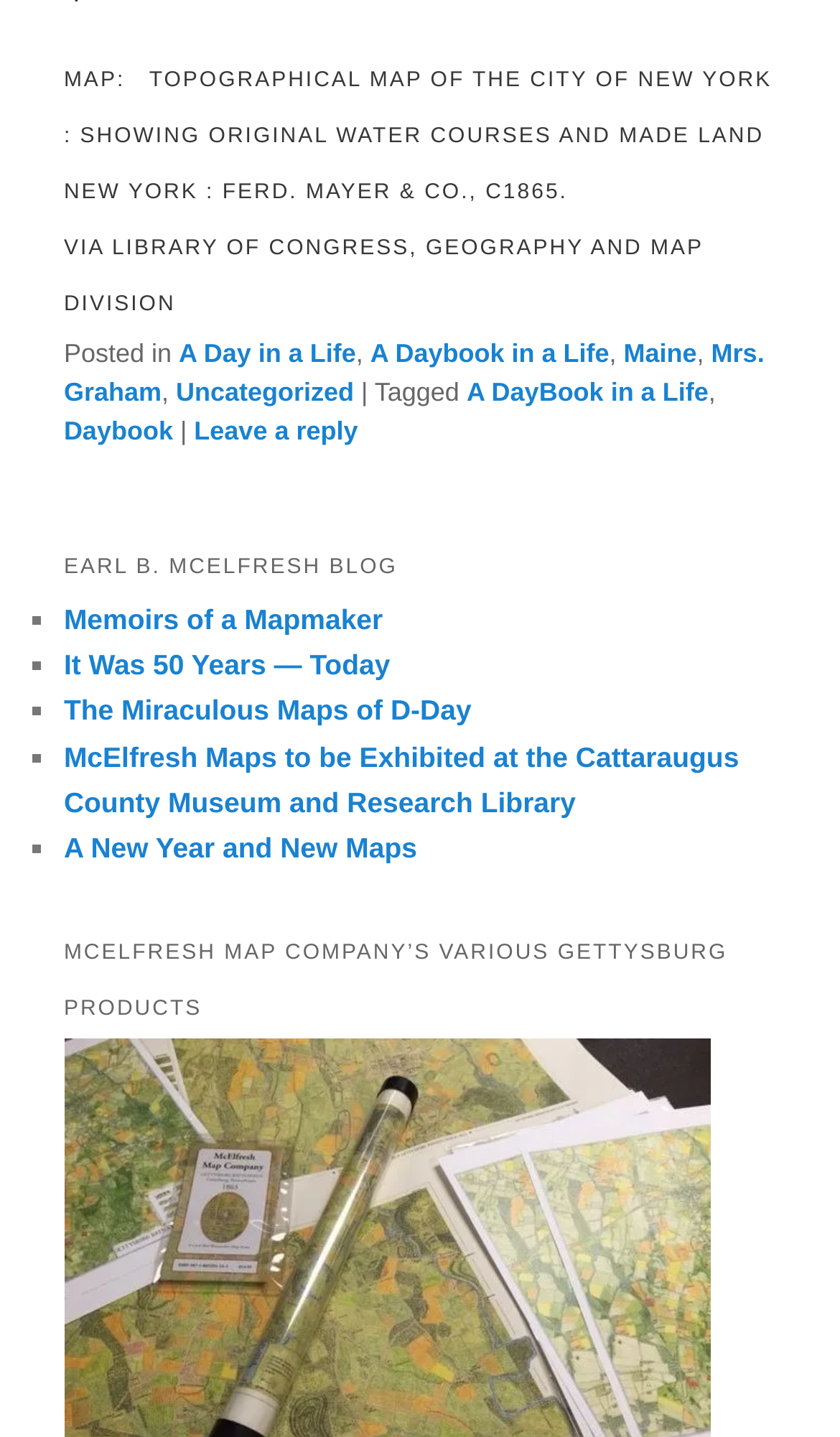Determine the bounding box coordinates of the UI element described below. Use the format (top-left x, top-left y, bottom-right x, bottom-right y) with floating point numbers between 0 and 1: Memoirs of a Mapmaker

[0.076, 0.42, 0.456, 0.443]